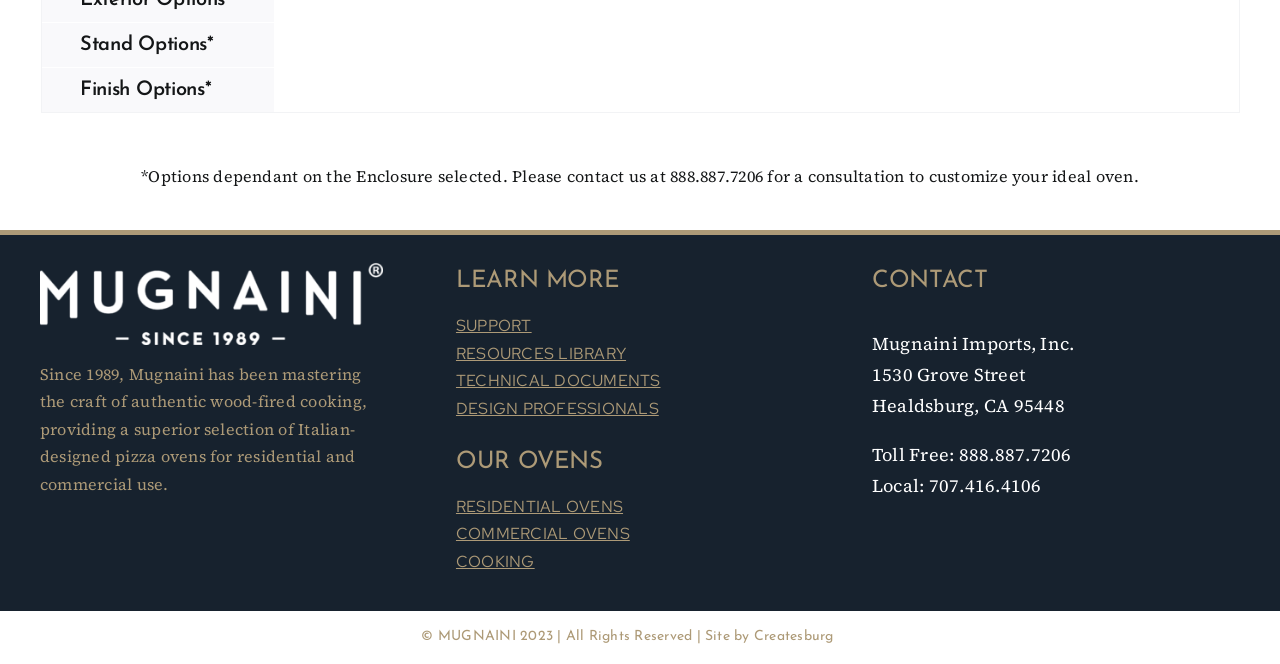Give the bounding box coordinates for the element described as: "SUPPORT".

[0.356, 0.474, 0.415, 0.506]